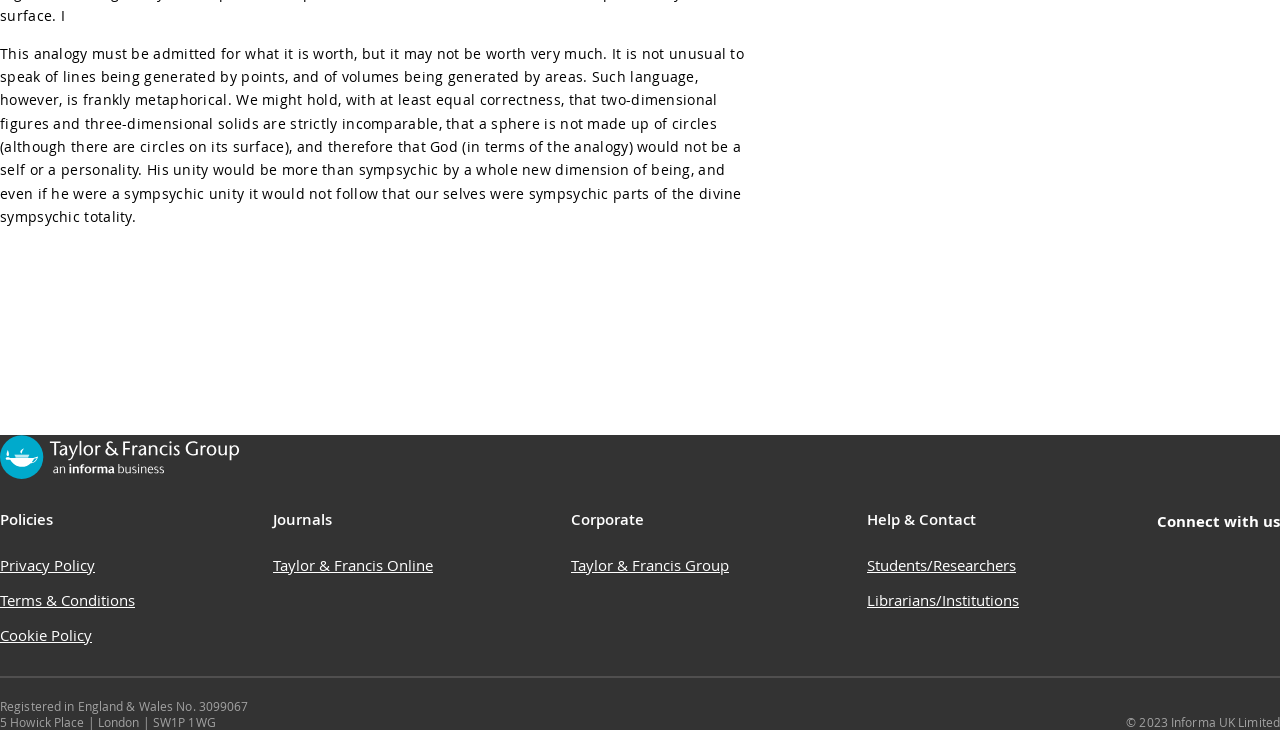Refer to the element description Help & Contact and identify the corresponding bounding box in the screenshot. Format the coordinates as (top-left x, top-left y, bottom-right x, bottom-right y) with values in the range of 0 to 1.

[0.677, 0.725, 0.796, 0.739]